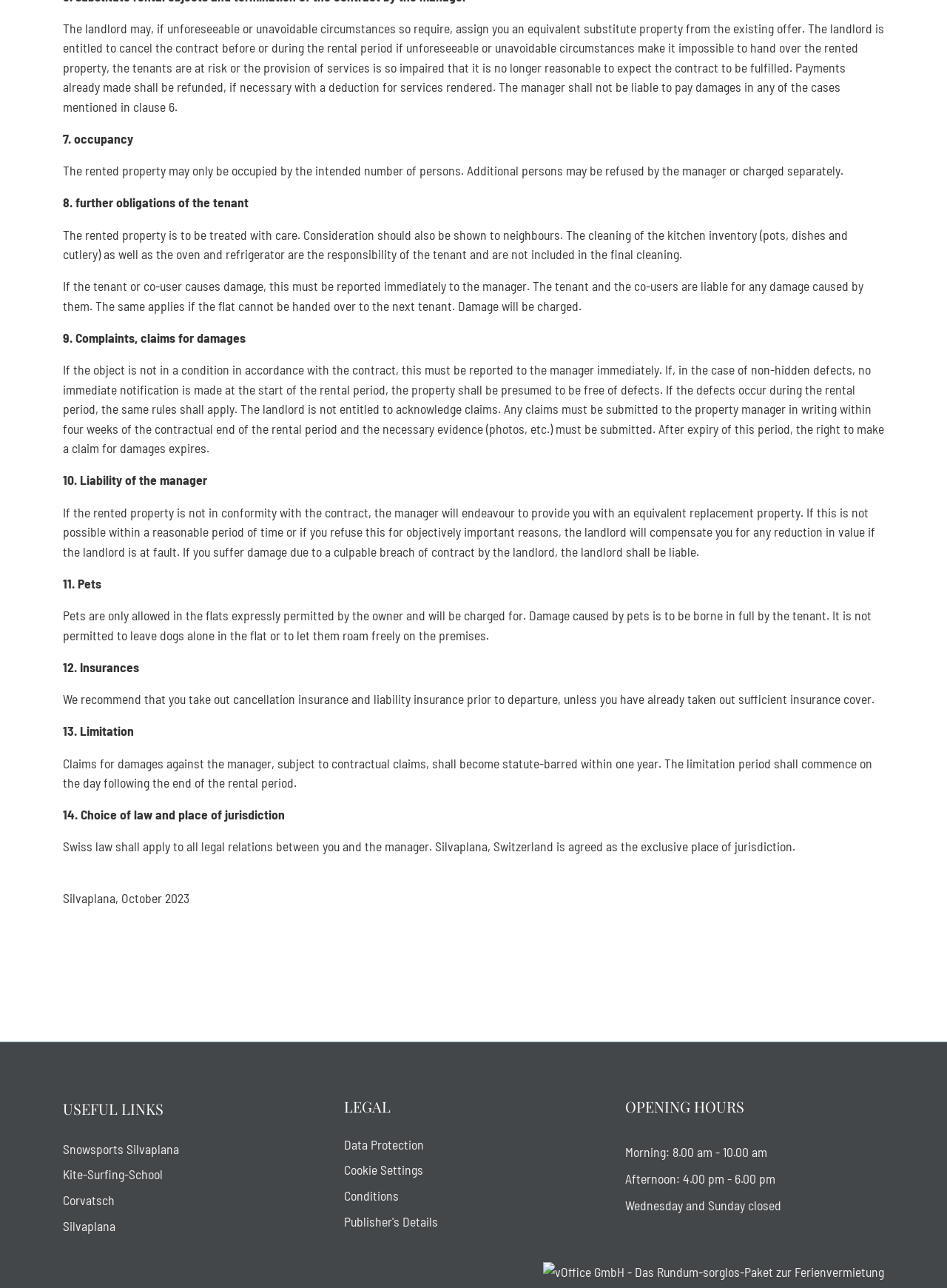Find the bounding box coordinates of the element I should click to carry out the following instruction: "Visit Data Protection".

[0.363, 0.882, 0.448, 0.895]